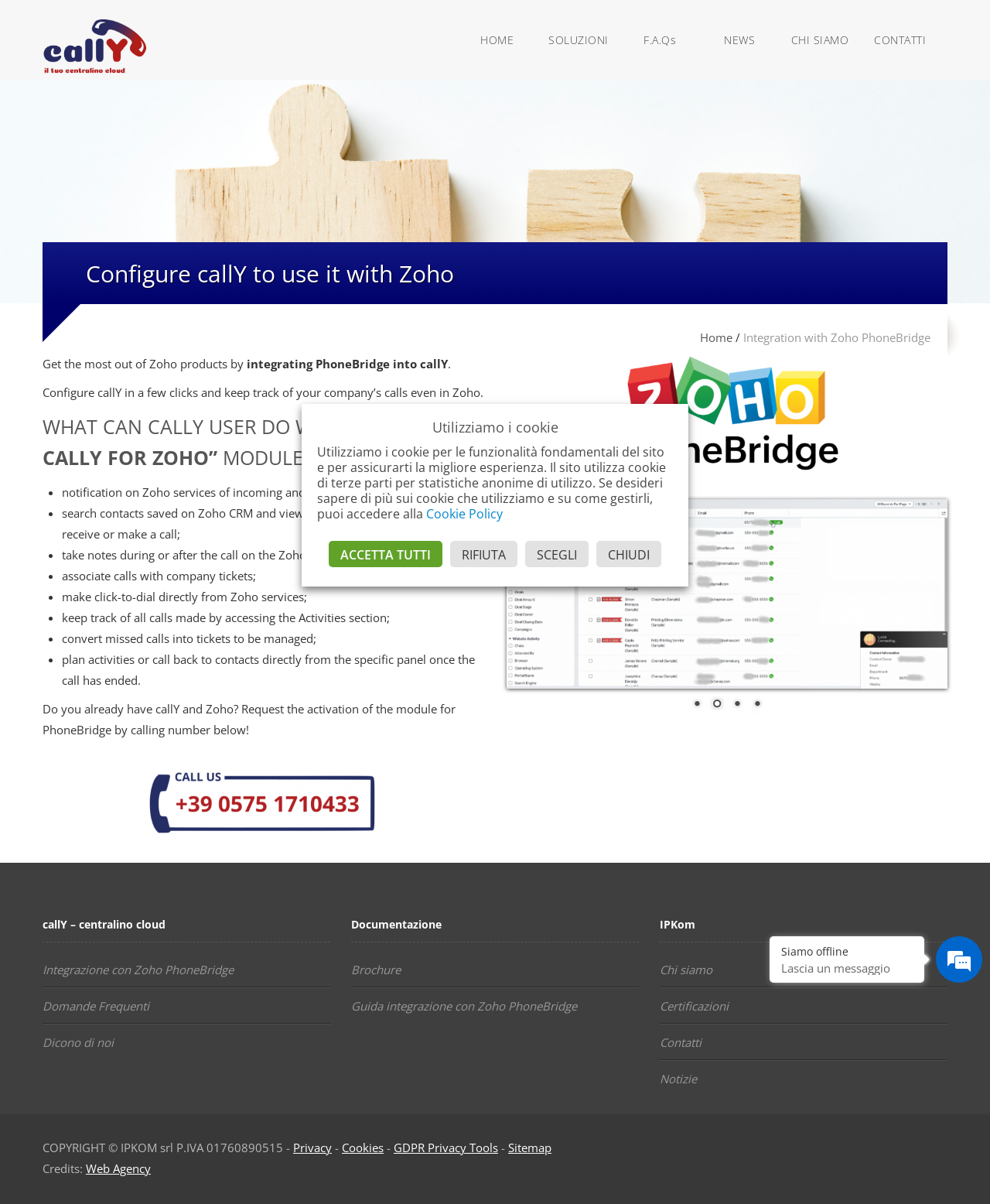Please indicate the bounding box coordinates for the clickable area to complete the following task: "Request the activation of the module for PhoneBridge by calling the number below". The coordinates should be specified as four float numbers between 0 and 1, i.e., [left, top, right, bottom].

[0.043, 0.582, 0.46, 0.612]